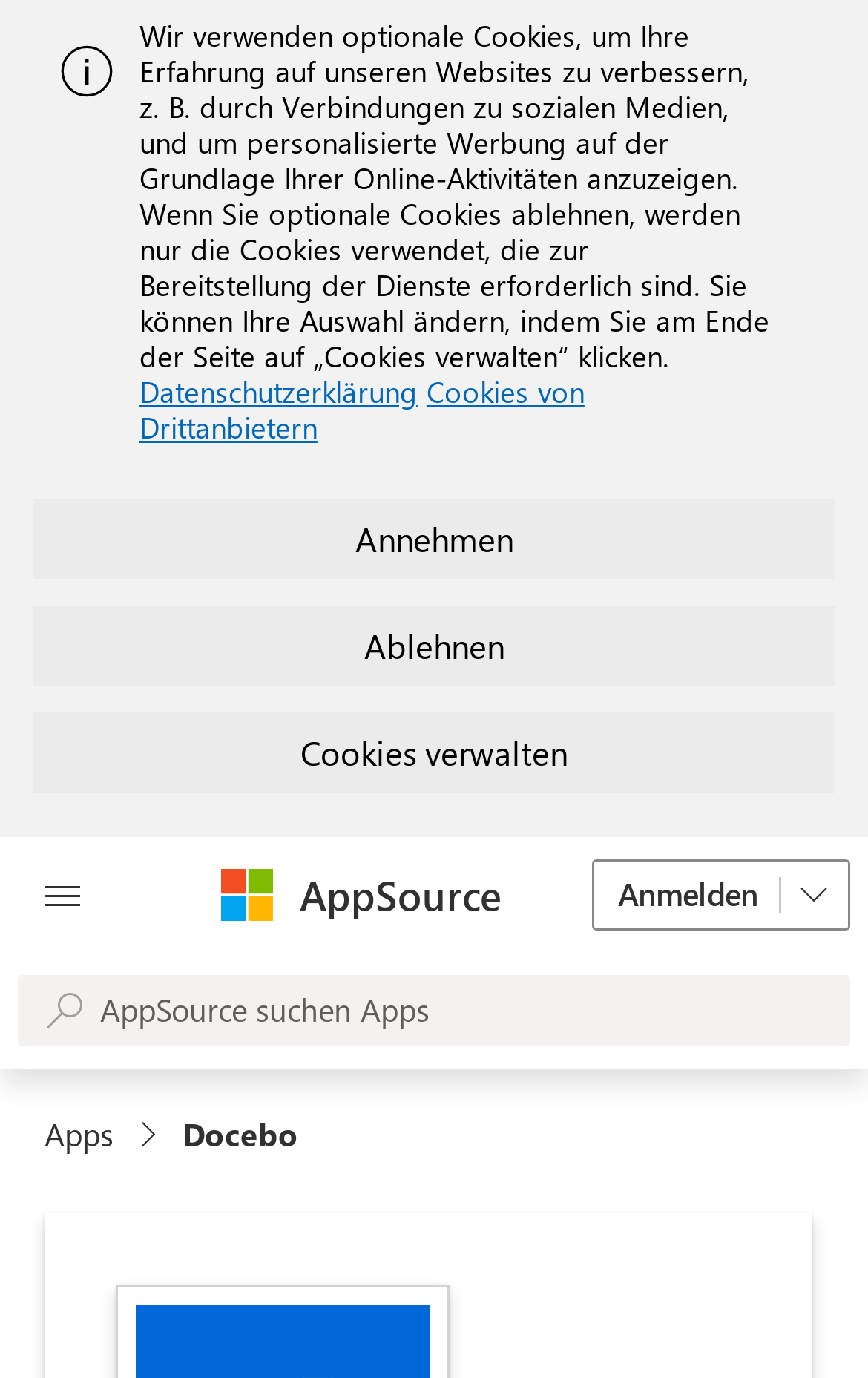What is the search bar located below?
Analyze the image and deliver a detailed answer to the question.

The search bar is located below the navigation breadcrumbs and has a placeholder text 'AppSource suchen Apps'. It is likely used to search for apps within AppSource.